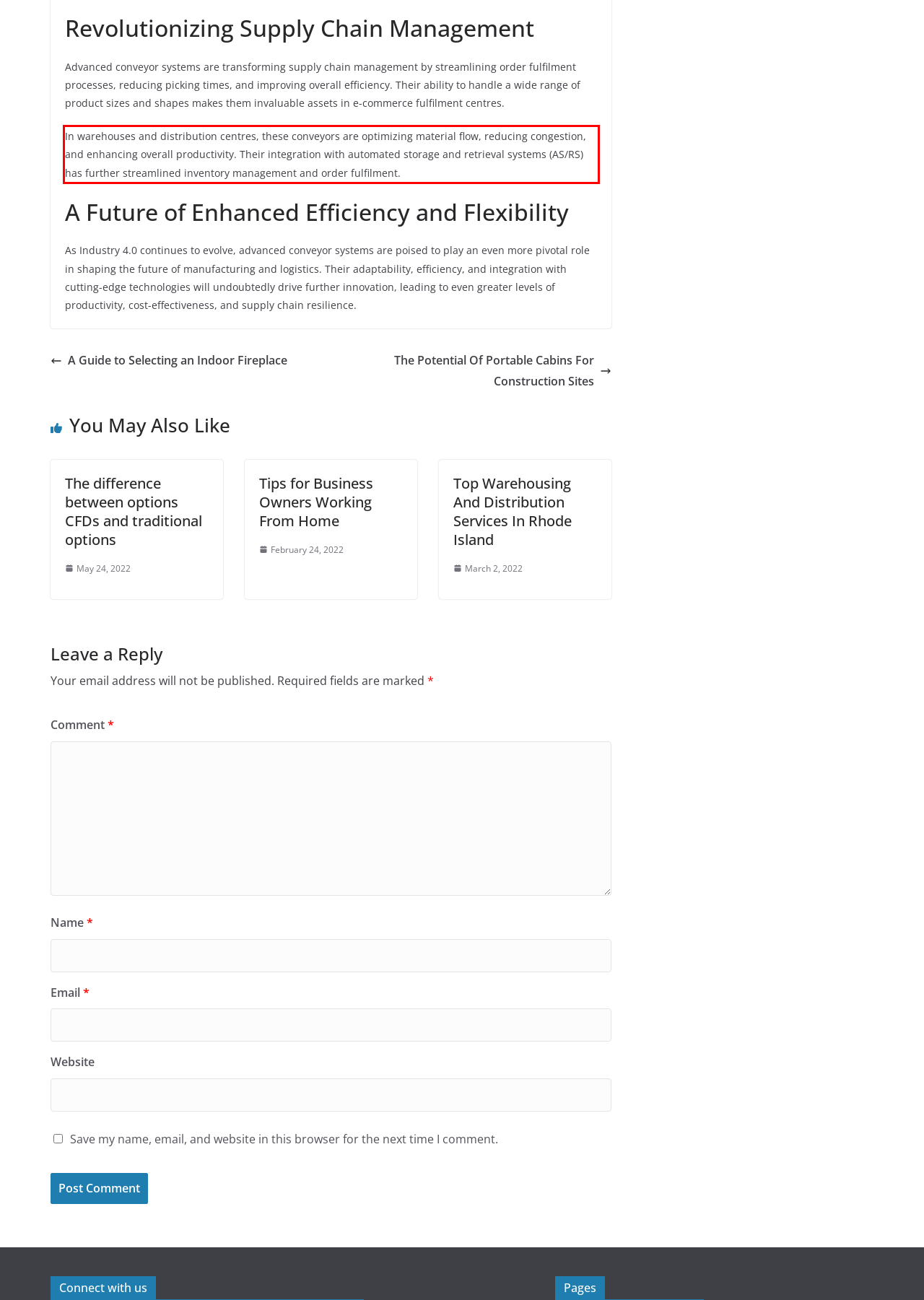Given a screenshot of a webpage with a red bounding box, please identify and retrieve the text inside the red rectangle.

In warehouses and distribution centres, these conveyors are optimizing material flow, reducing congestion, and enhancing overall productivity. Their integration with automated storage and retrieval systems (AS/RS) has further streamlined inventory management and order fulfilment.